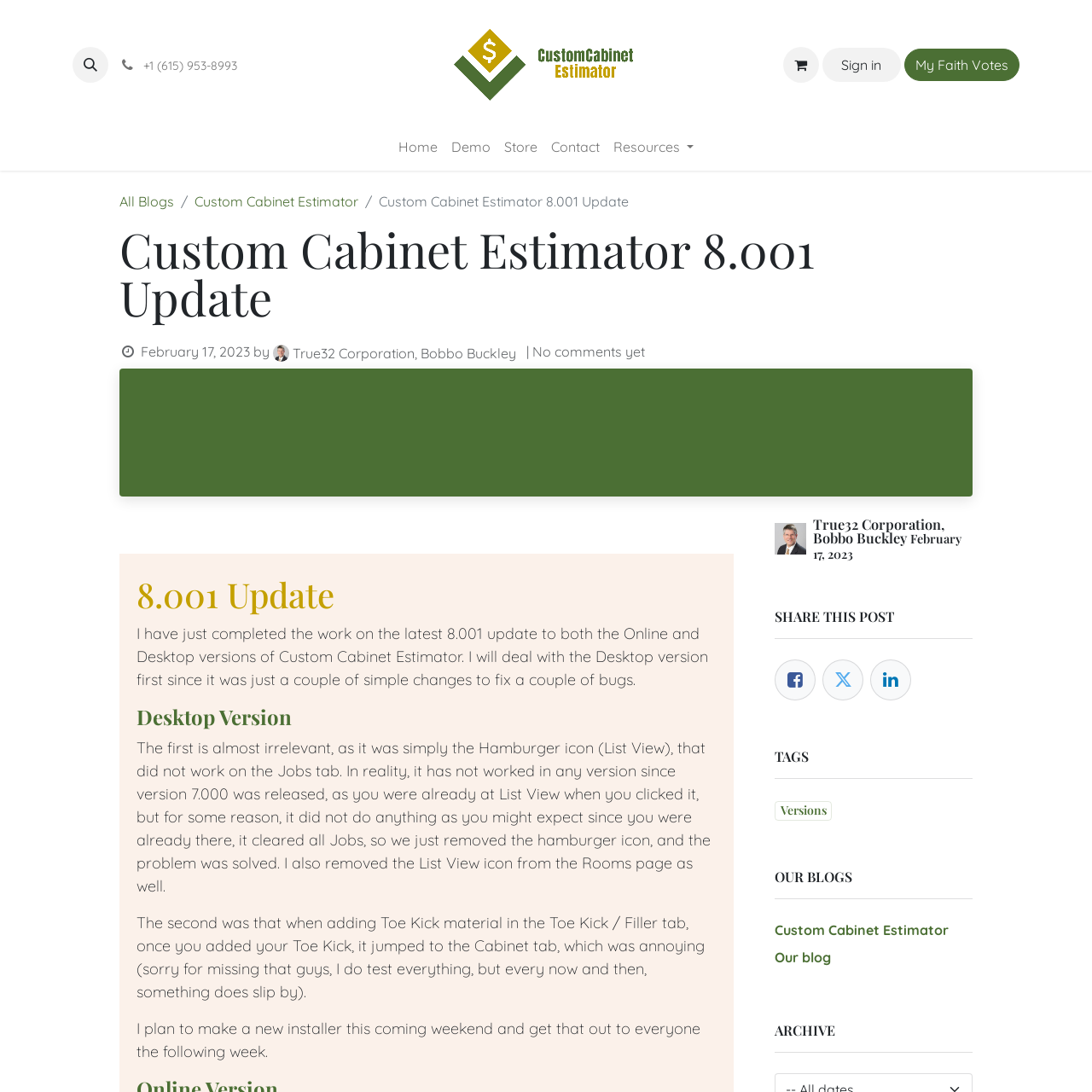What is the author of the blog post?
Please give a well-detailed answer to the question.

The question is asking about the author of the blog post. From the webpage, we can see the text 'by True32 Corporation, Bobbo Buckley' which indicates that the author of the blog post is Bobbo Buckley.